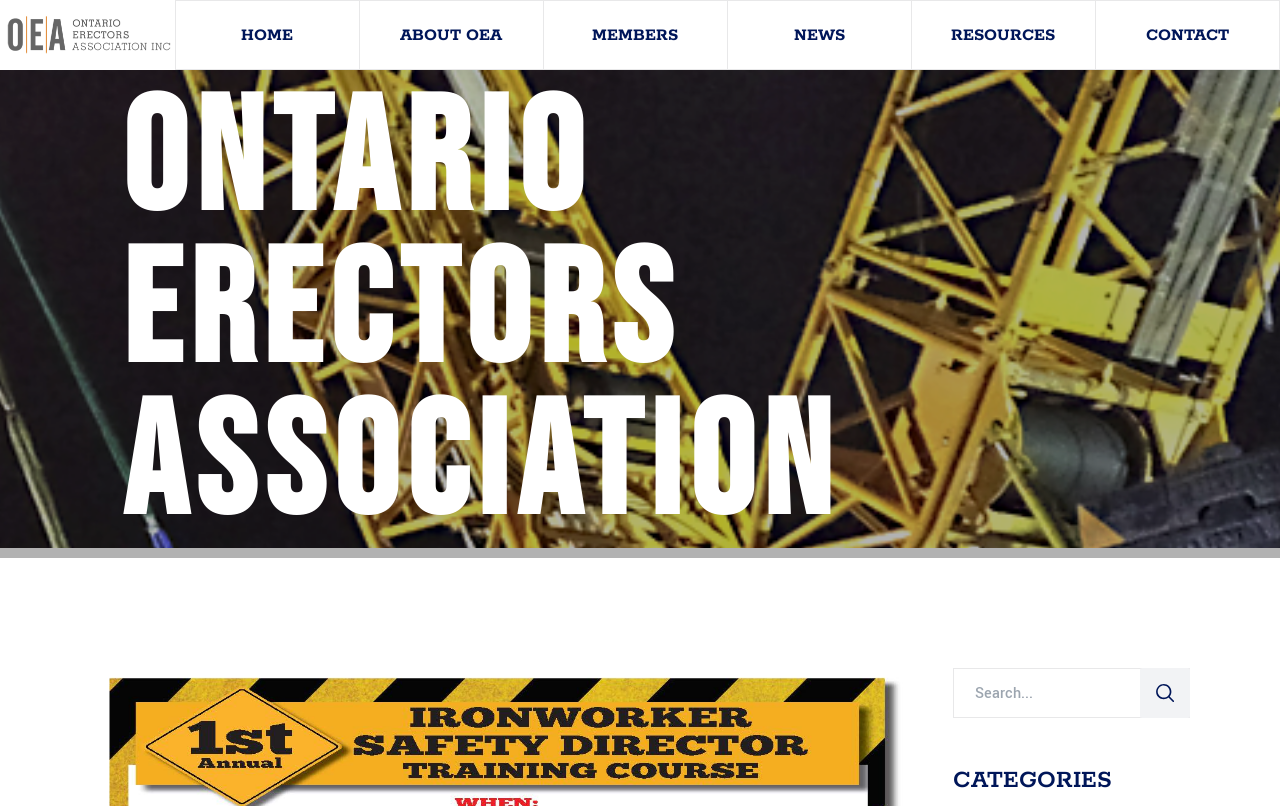Please determine the bounding box coordinates of the clickable area required to carry out the following instruction: "Visit Facebook". The coordinates must be four float numbers between 0 and 1, represented as [left, top, right, bottom].

None